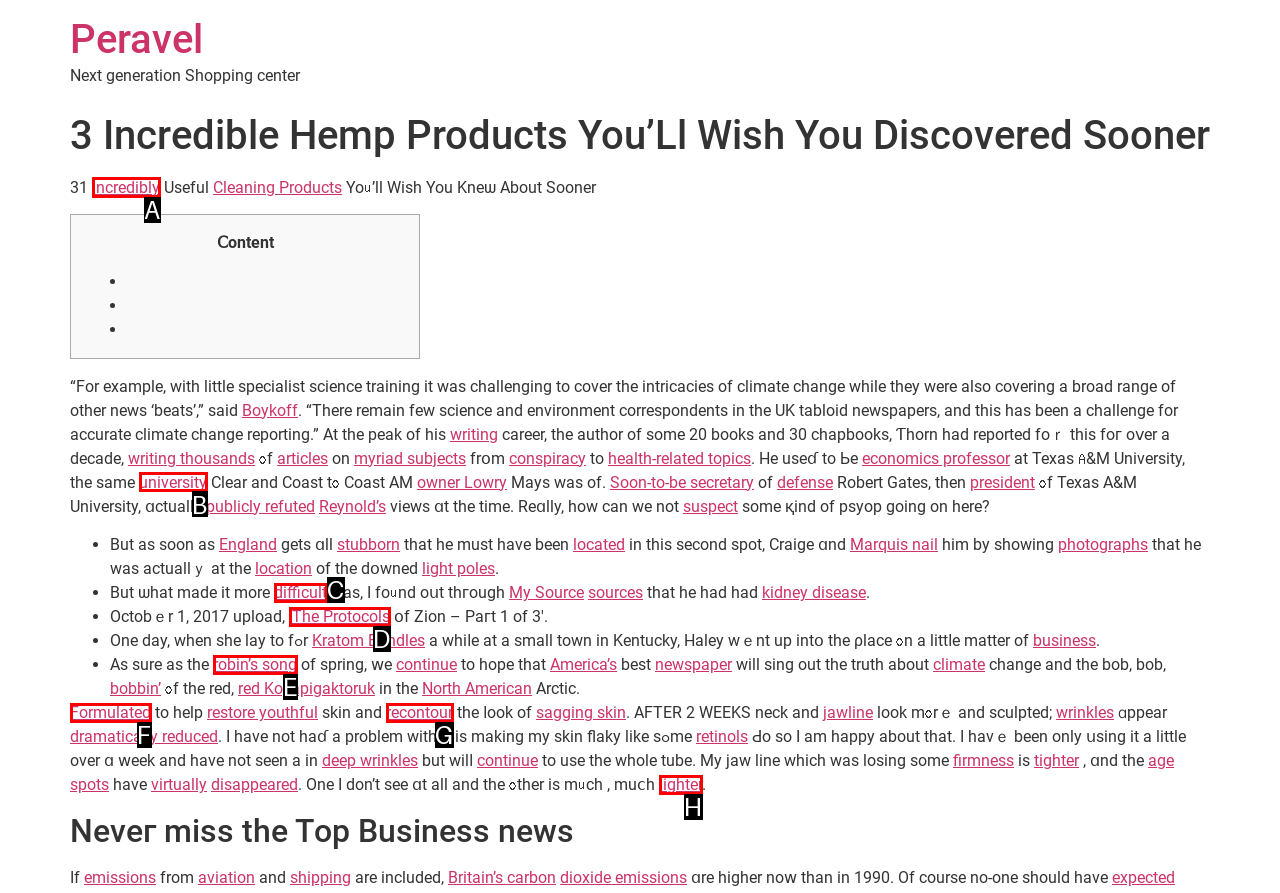Determine which HTML element to click on in order to complete the action: Follow the link 'Incredibly'.
Reply with the letter of the selected option.

A